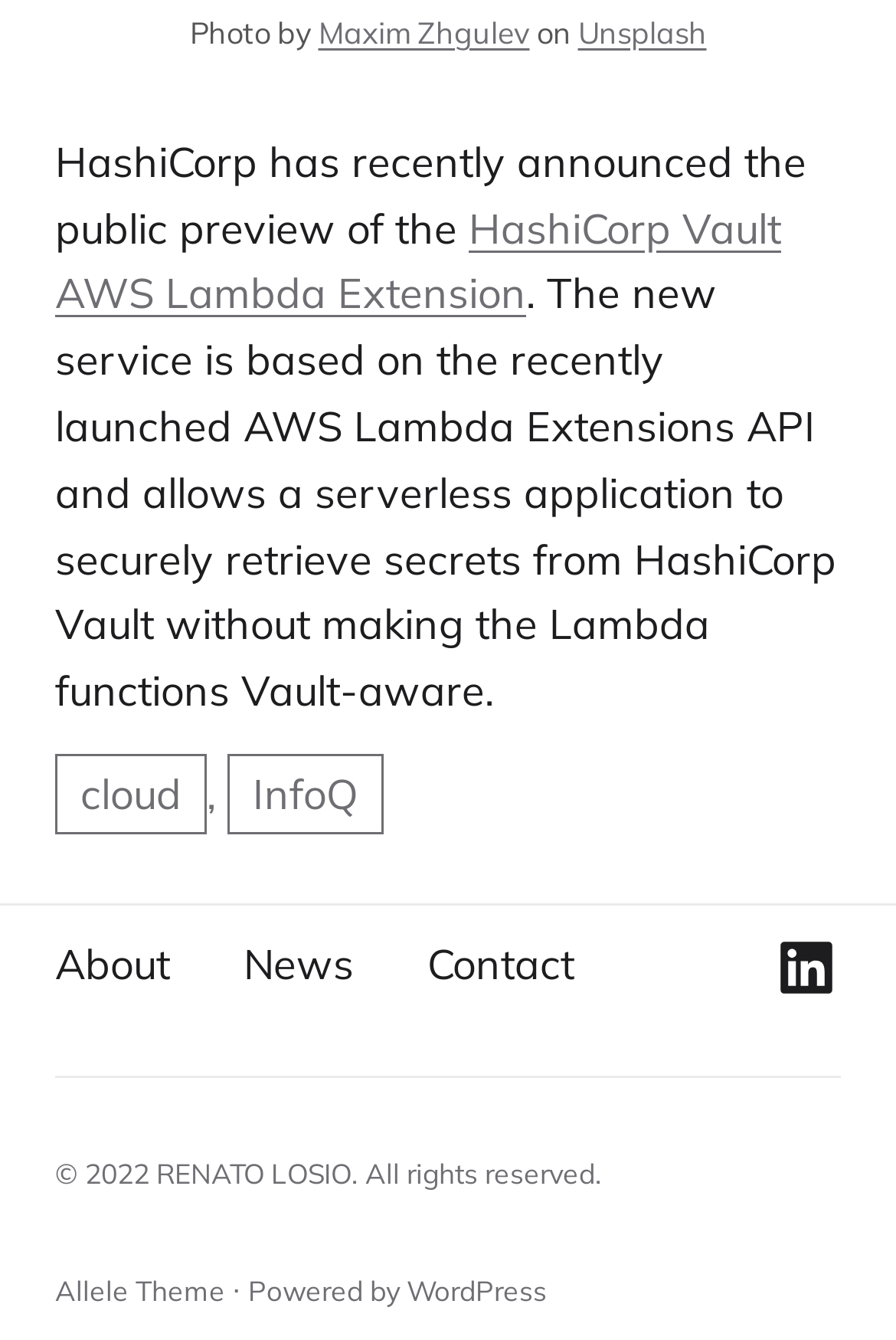Find the bounding box coordinates of the clickable area that will achieve the following instruction: "Check LinkedIn profile".

[0.862, 0.696, 0.938, 0.747]